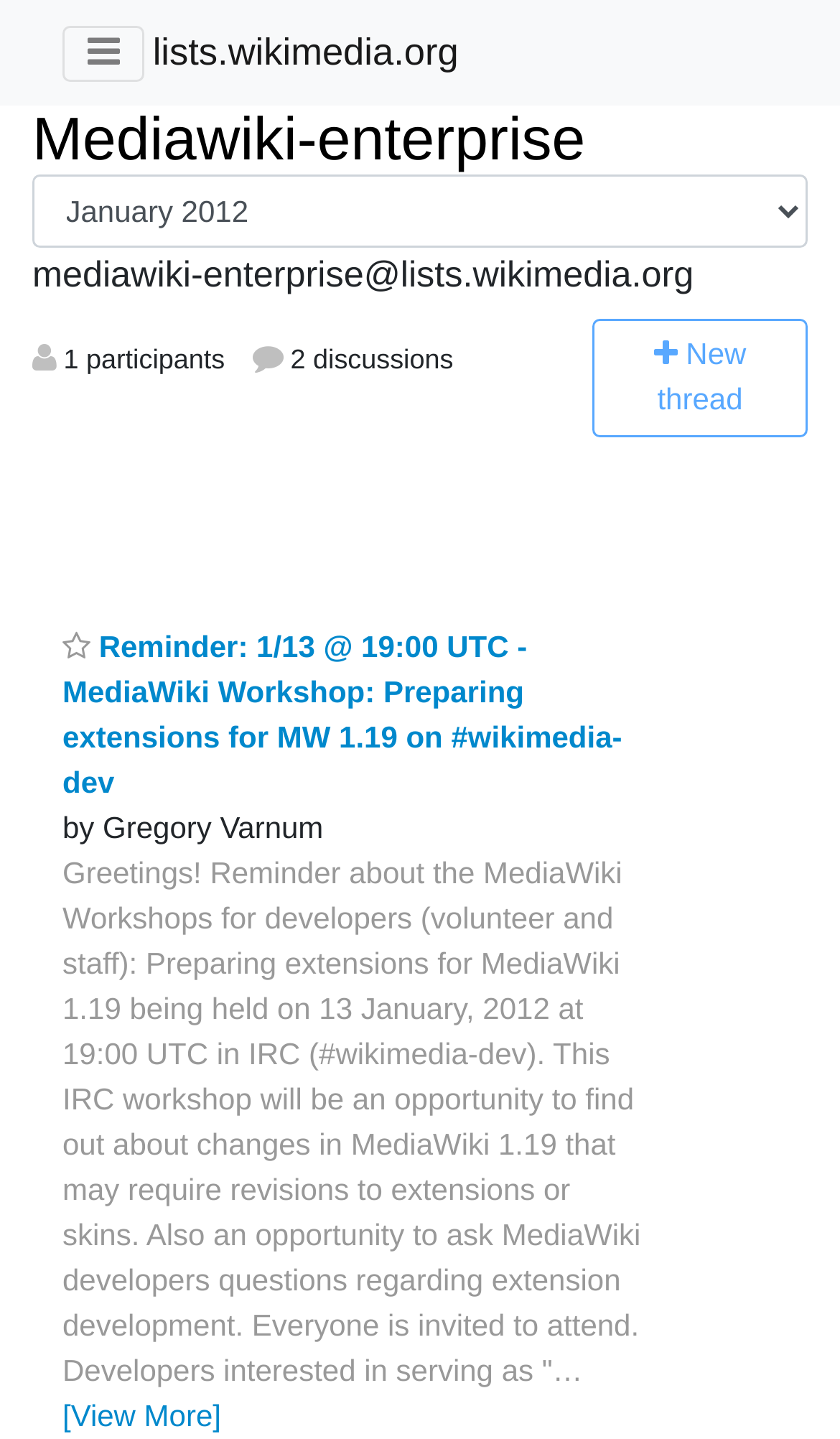Provide the bounding box coordinates of the HTML element described by the text: "parent_node: lists.wikimedia.org". The coordinates should be in the format [left, top, right, bottom] with values between 0 and 1.

[0.074, 0.018, 0.172, 0.057]